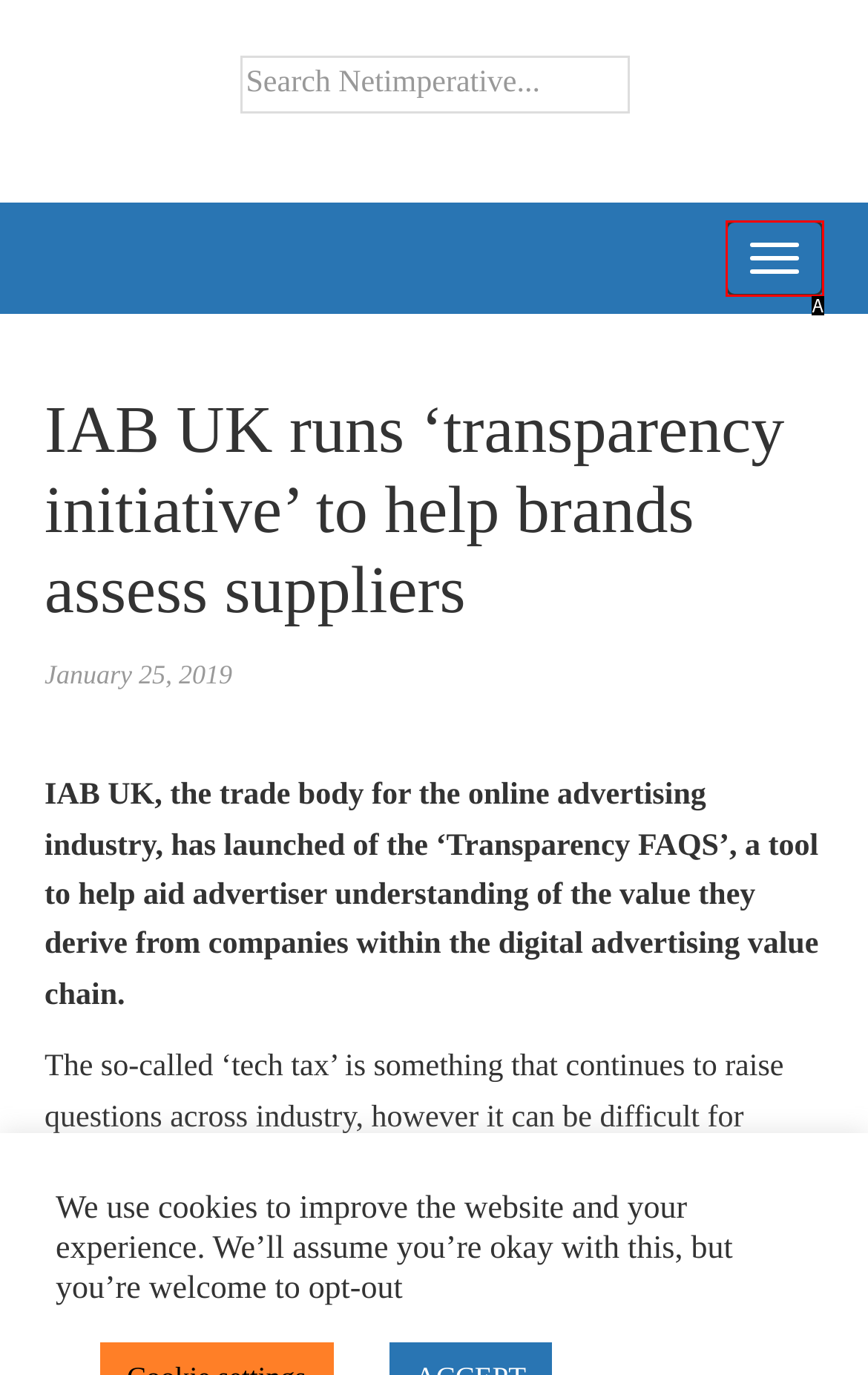Pick the HTML element that corresponds to the description: Toggle navigation
Answer with the letter of the correct option from the given choices directly.

A